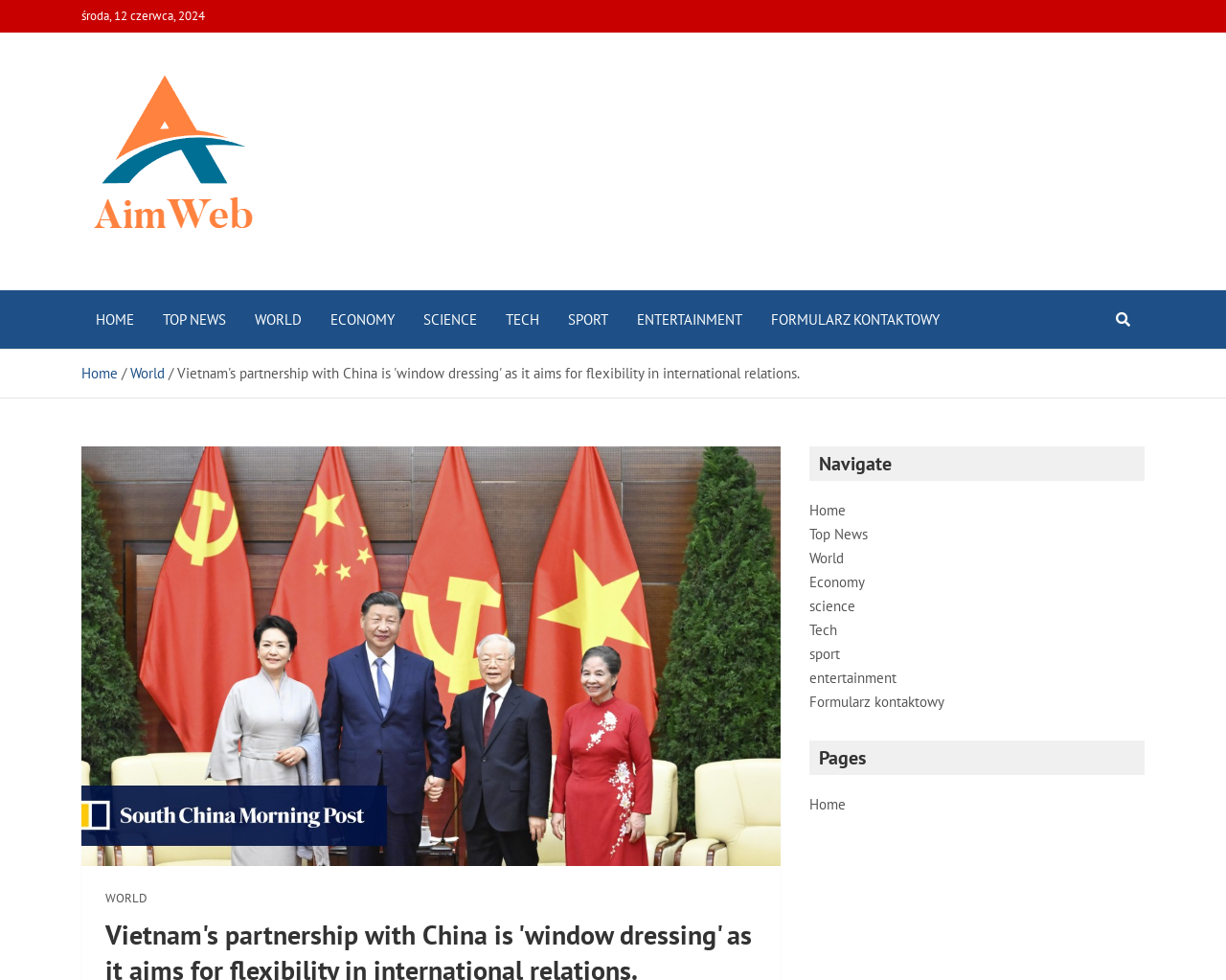Pinpoint the bounding box coordinates of the clickable area necessary to execute the following instruction: "Navigate to ENTERTAINMENT page". The coordinates should be given as four float numbers between 0 and 1, namely [left, top, right, bottom].

[0.66, 0.682, 0.731, 0.701]